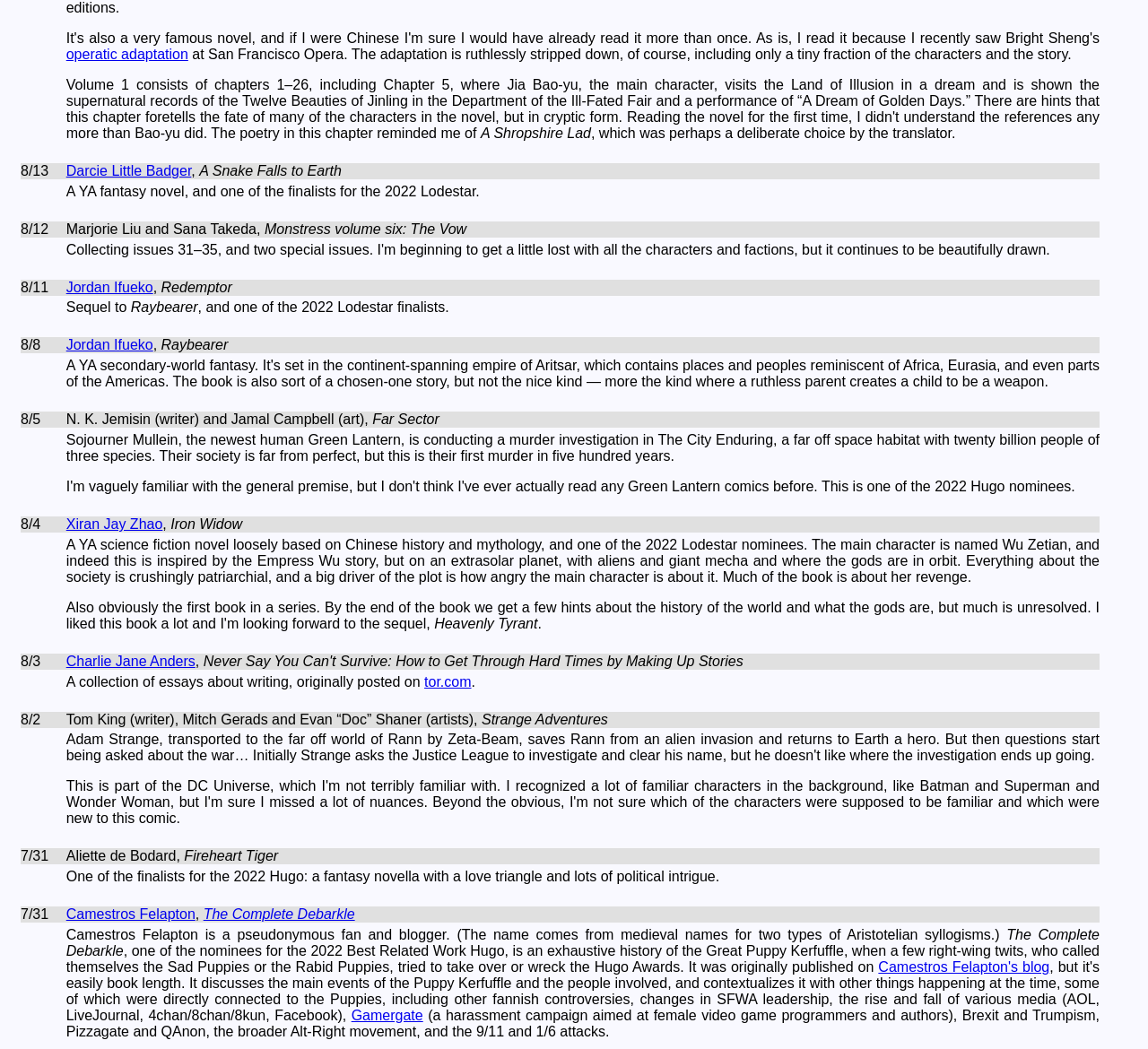From the image, can you give a detailed response to the question below:
How many books are mentioned on this webpage?

I counted the number of book titles mentioned on the webpage, including A Snake Falls to Earth, Monstress volume six: The Vow, Redemptor, Raybearer, Far Sector, Iron Widow, Never Say You Can't Survive: How to Get Through Hard Times by Making Up Stories, Strange Adventures, Fireheart Tiger, and The Complete Debarkle.